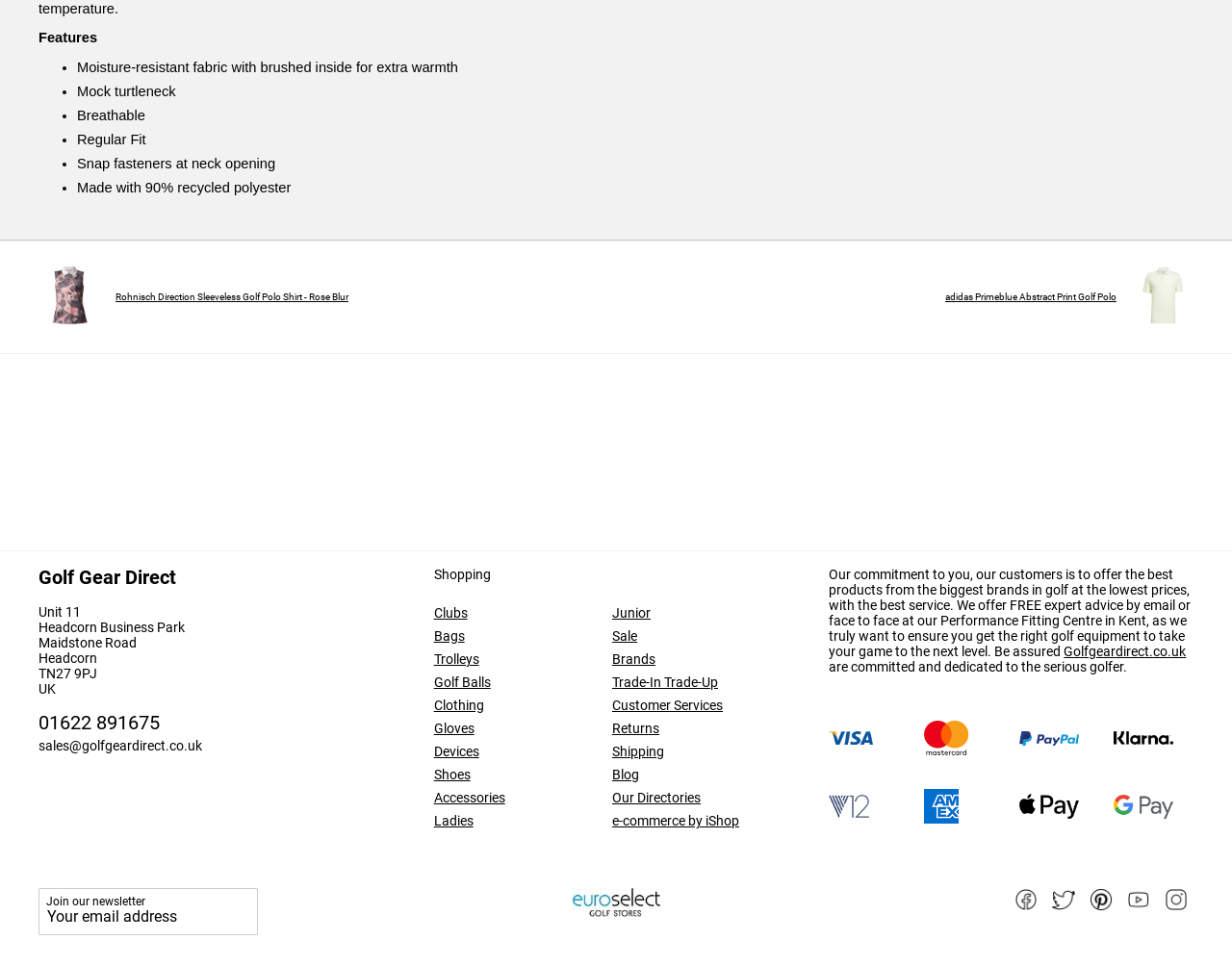Please predict the bounding box coordinates of the element's region where a click is necessary to complete the following instruction: "Read the article about permanent makeup". The coordinates should be represented by four float numbers between 0 and 1, i.e., [left, top, right, bottom].

None